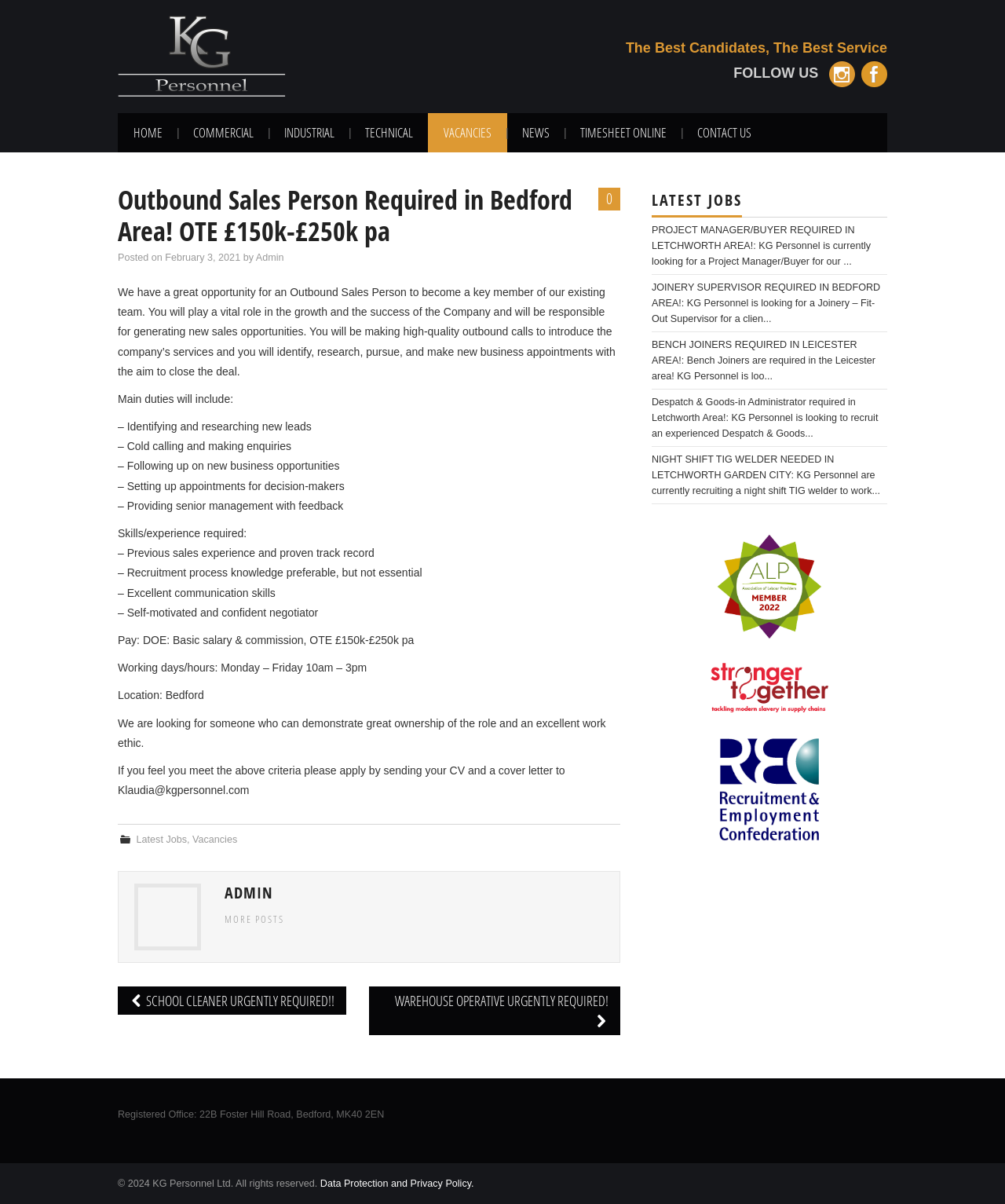Locate the bounding box coordinates of the item that should be clicked to fulfill the instruction: "Apply for Outbound Sales Person job".

[0.117, 0.152, 0.578, 0.205]